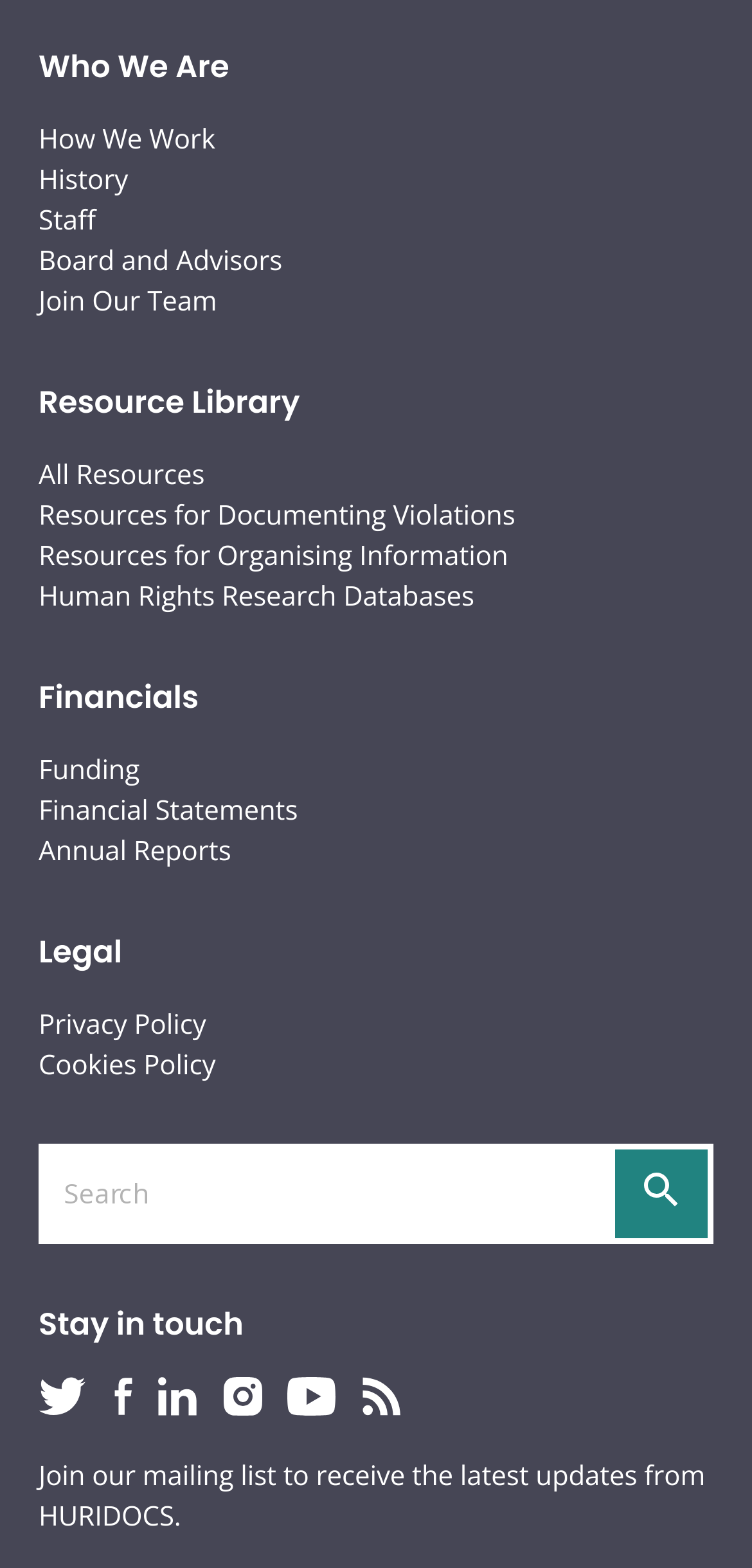Provide the bounding box coordinates, formatted as (top-left x, top-left y, bottom-right x, bottom-right y), with all values being floating point numbers between 0 and 1. Identify the bounding box of the UI element that matches the description: History

[0.051, 0.104, 0.17, 0.13]